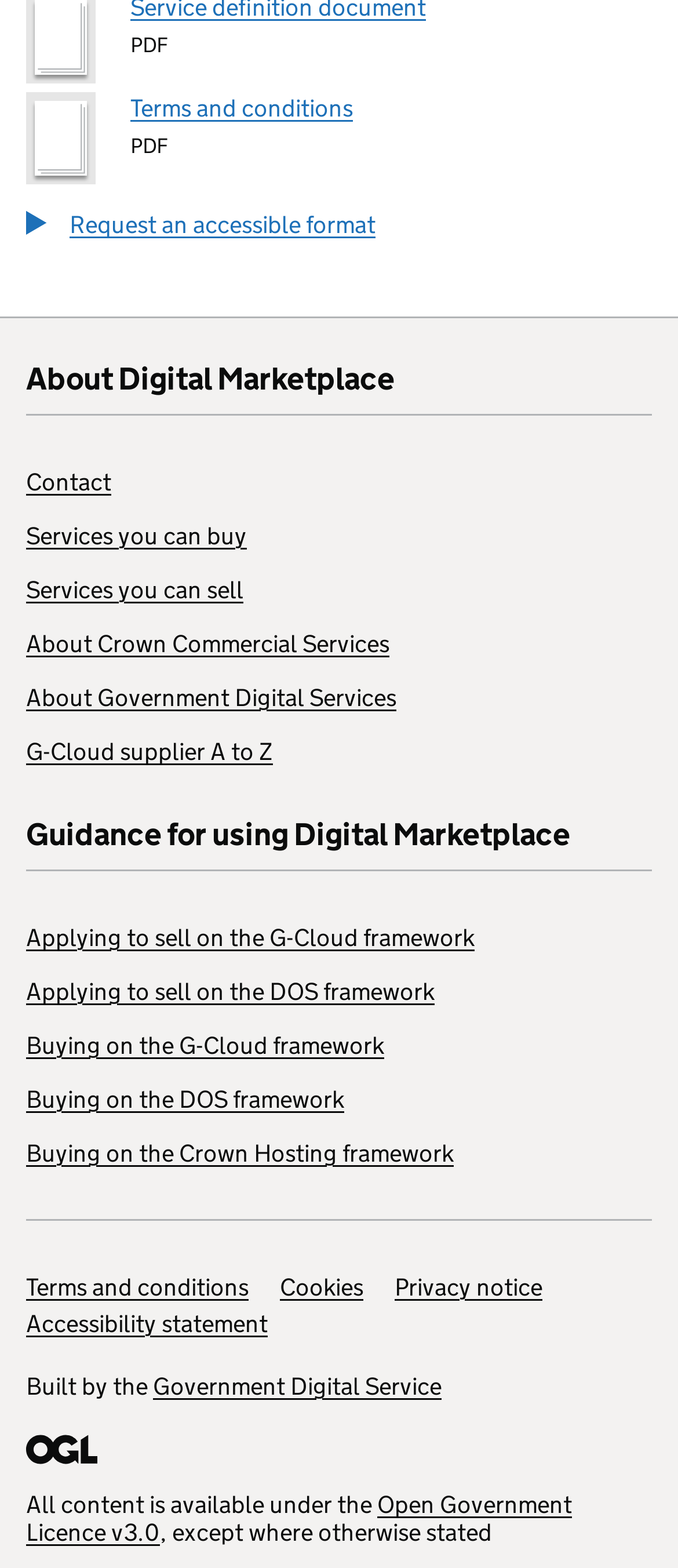Find the bounding box coordinates of the clickable area that will achieve the following instruction: "Learn about services you can buy".

[0.038, 0.331, 0.364, 0.351]